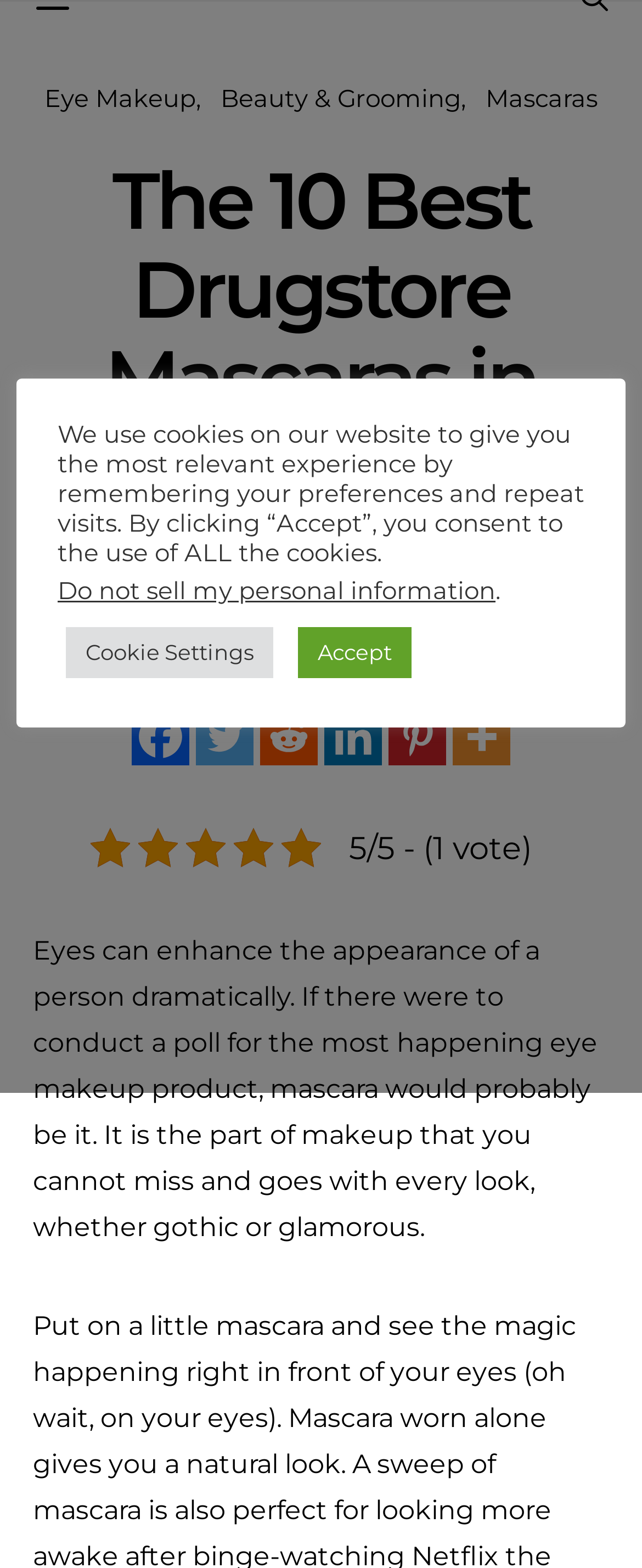Locate the coordinates of the bounding box for the clickable region that fulfills this instruction: "Click on 'Facebook'".

[0.205, 0.451, 0.295, 0.488]